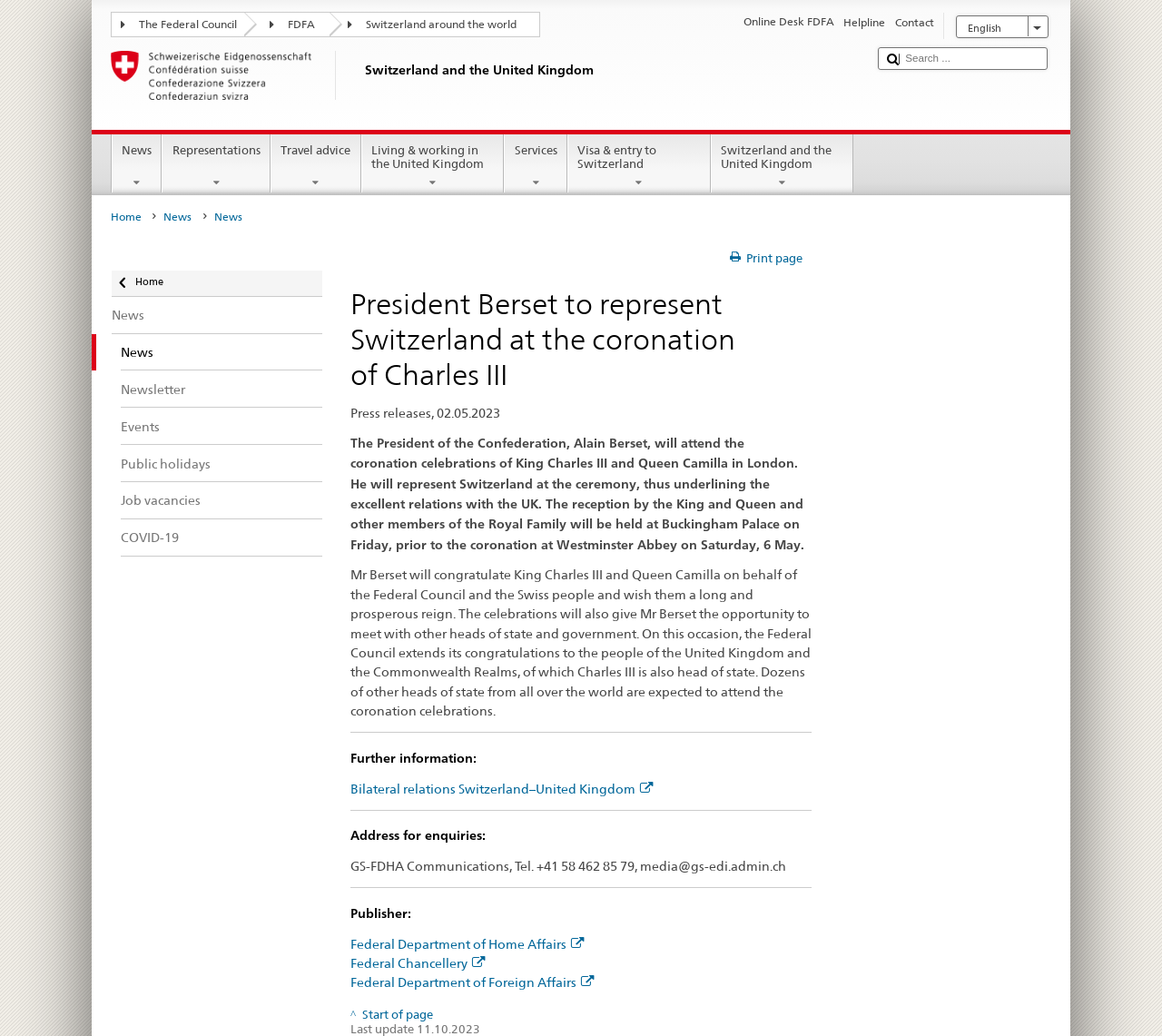What is the relation between Switzerland and the UK?
Provide a detailed and extensive answer to the question.

Based on the webpage content, specifically the paragraph starting with 'The President of the Confederation, Alain Berset, will attend the coronation celebrations...', it is mentioned that President Berset will represent Switzerland at the ceremony, thus underlining the excellent relations with the UK.